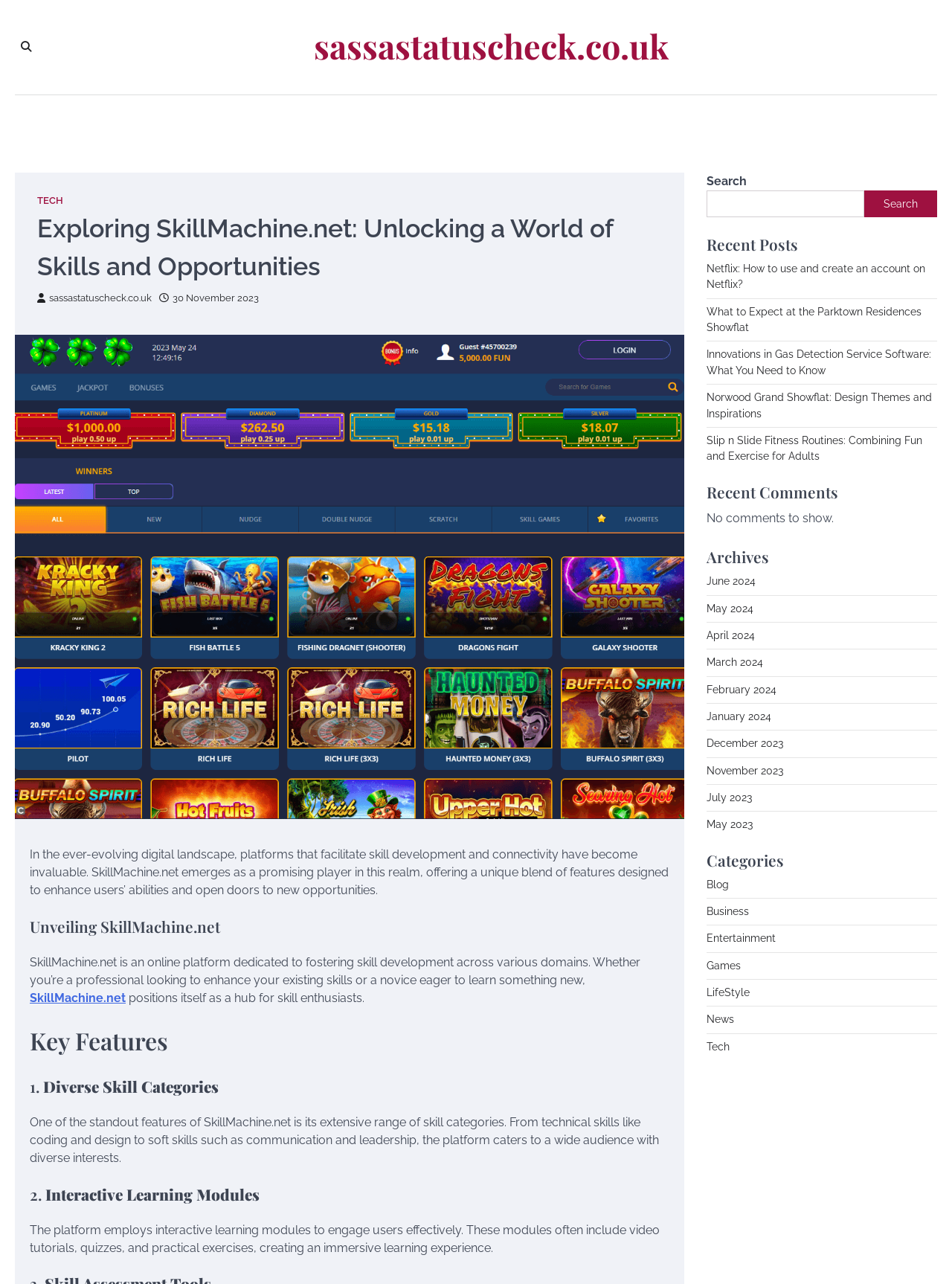Kindly determine the bounding box coordinates for the area that needs to be clicked to execute this instruction: "Learn more about SkillMachine.net".

[0.031, 0.772, 0.132, 0.783]